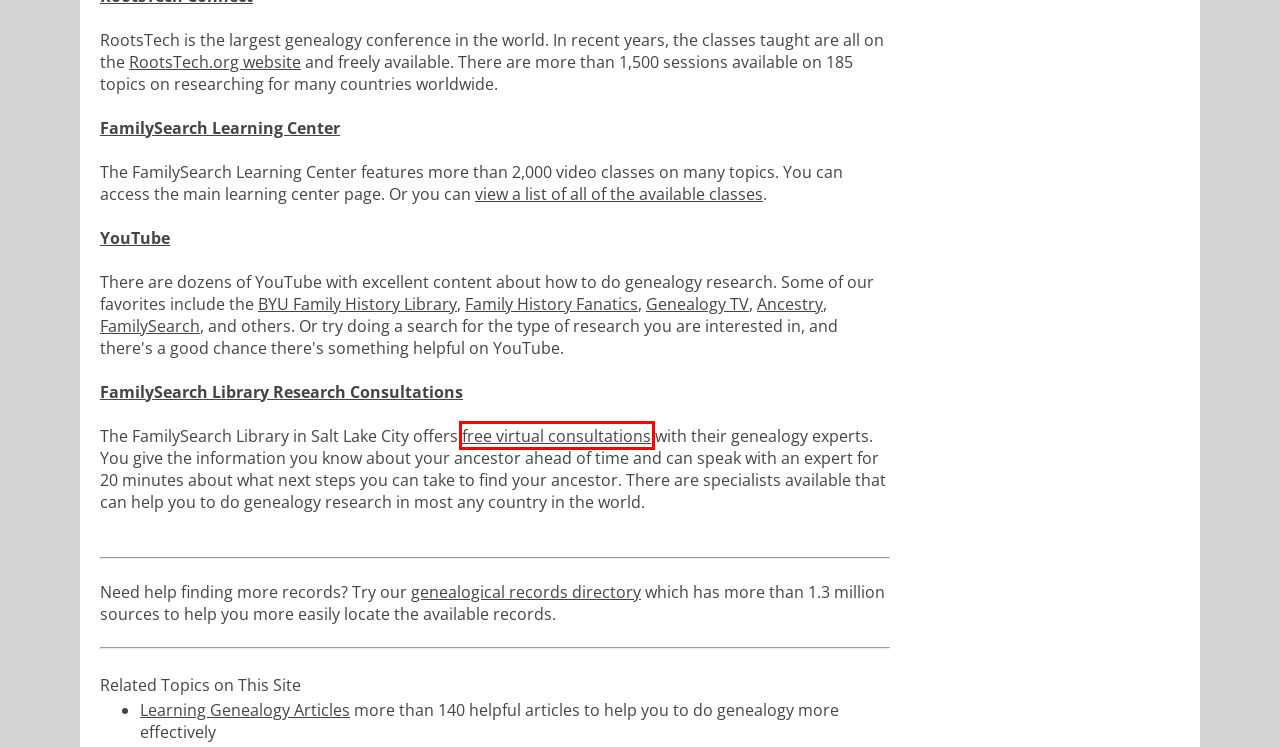Look at the screenshot of a webpage that includes a red bounding box around a UI element. Select the most appropriate webpage description that matches the page seen after clicking the highlighted element. Here are the candidates:
A. How to Use the LDSGenealogy.com Site
B. Research Help  • FamilySearch
C. Classes in the Learning Center • FamilySearch
D. U.S. Genealogy Records Directory
E. Learning Center and Resources • FamilySearch
F. FAQs - LDSGenealogy.com
G. FamilySearch.org
H. Learning Genealogy

B